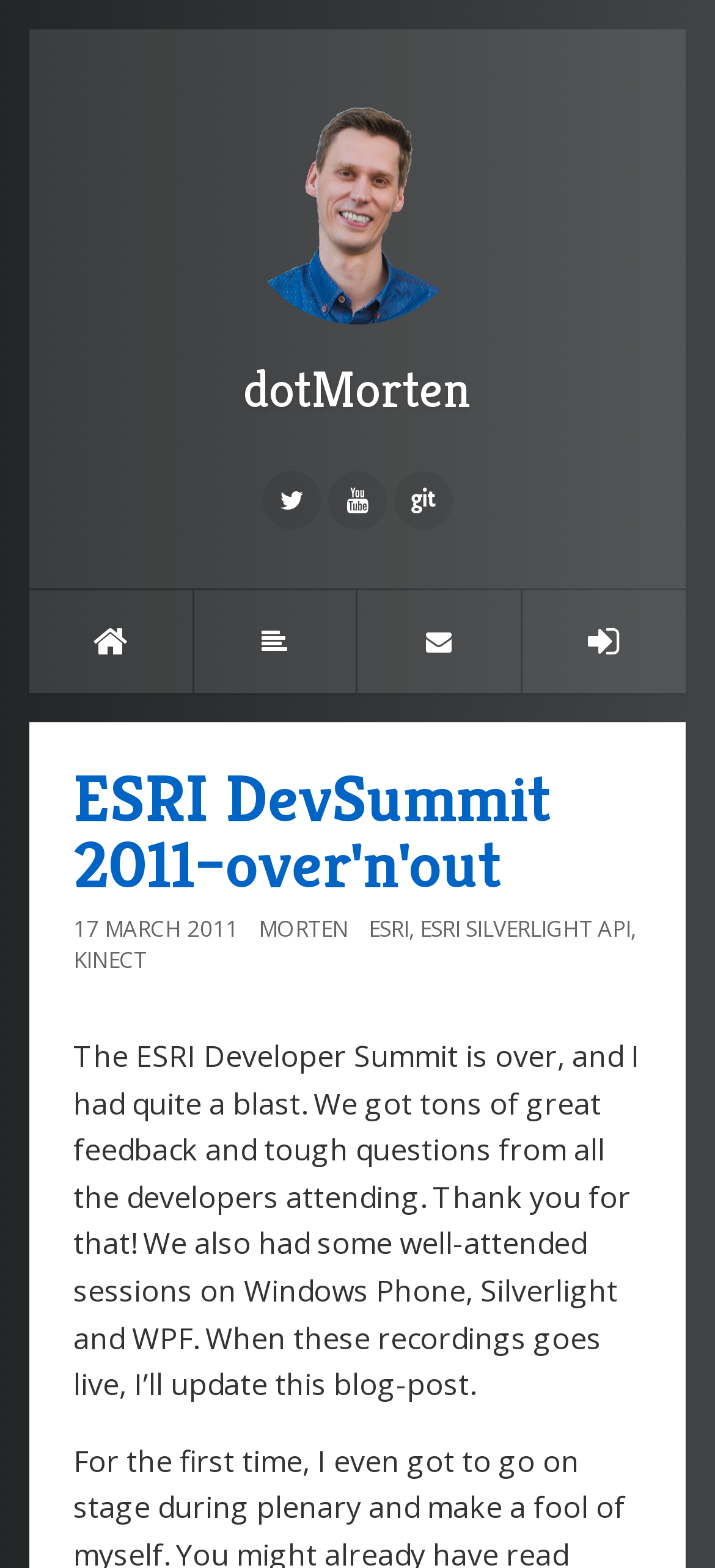Reply to the question with a single word or phrase:
What is the shape of the icon next to the link 'dotMorten'?

Image